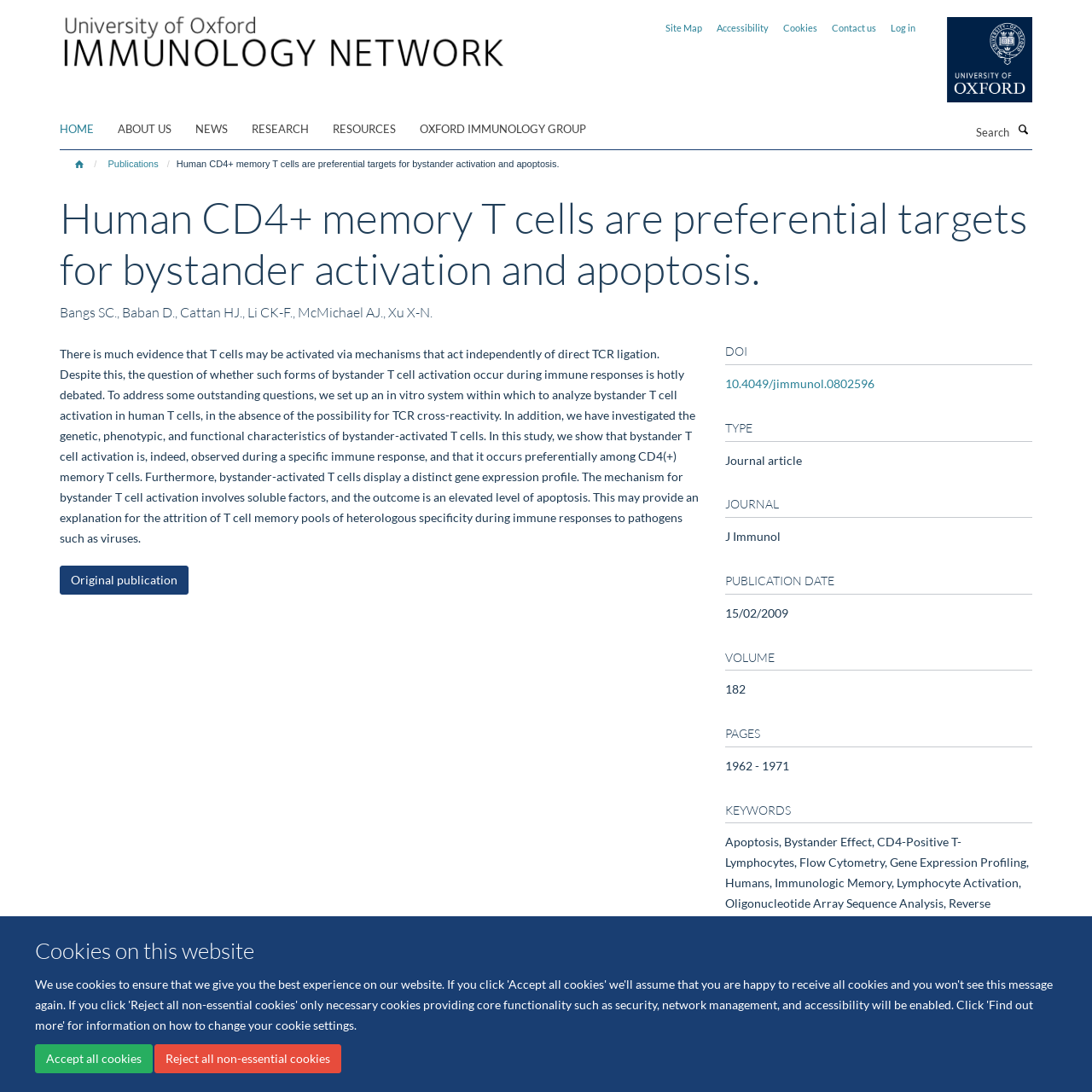Locate the bounding box coordinates of the clickable region to complete the following instruction: "Go to Oxford University website."

[0.844, 0.016, 0.945, 0.094]